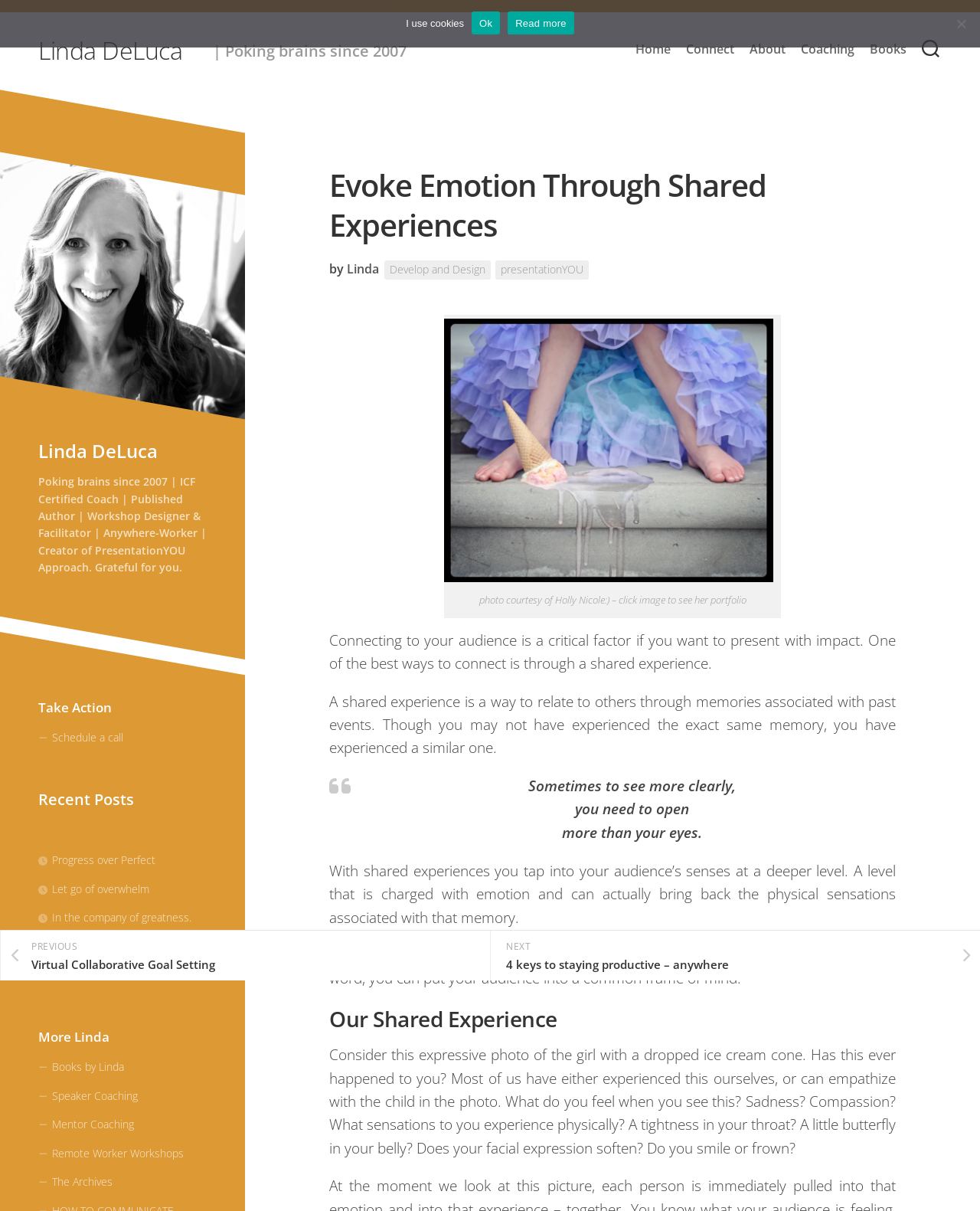Identify the bounding box coordinates of the clickable region necessary to fulfill the following instruction: "Read more about the author". The bounding box coordinates should be four float numbers between 0 and 1, i.e., [left, top, right, bottom].

[0.039, 0.392, 0.211, 0.475]